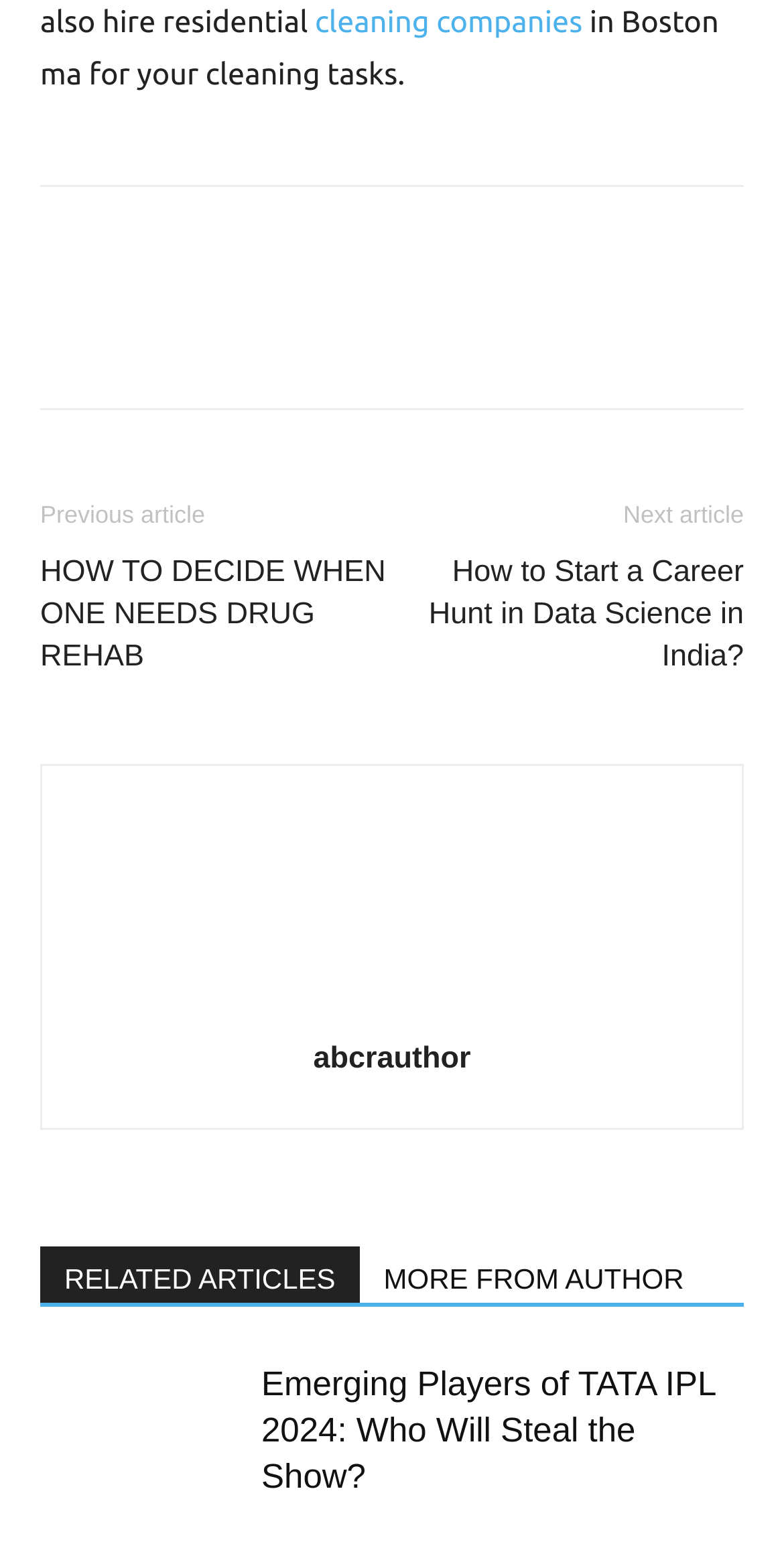Predict the bounding box coordinates of the area that should be clicked to accomplish the following instruction: "Visit xprofile". The bounding box coordinates should consist of four float numbers between 0 and 1, i.e., [left, top, right, bottom].

None